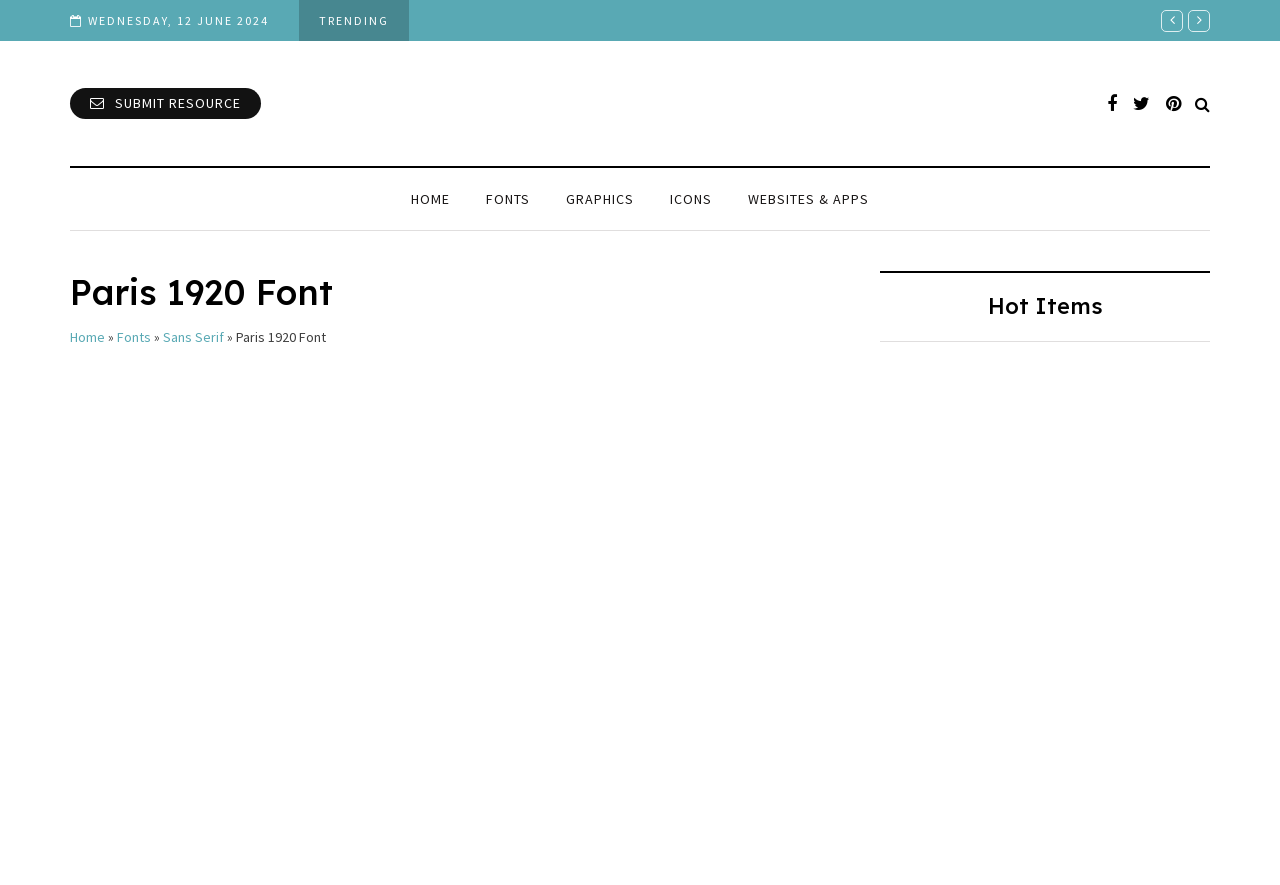Please find the bounding box coordinates of the element that you should click to achieve the following instruction: "Explore fonts". The coordinates should be presented as four float numbers between 0 and 1: [left, top, right, bottom].

[0.366, 0.212, 0.428, 0.237]